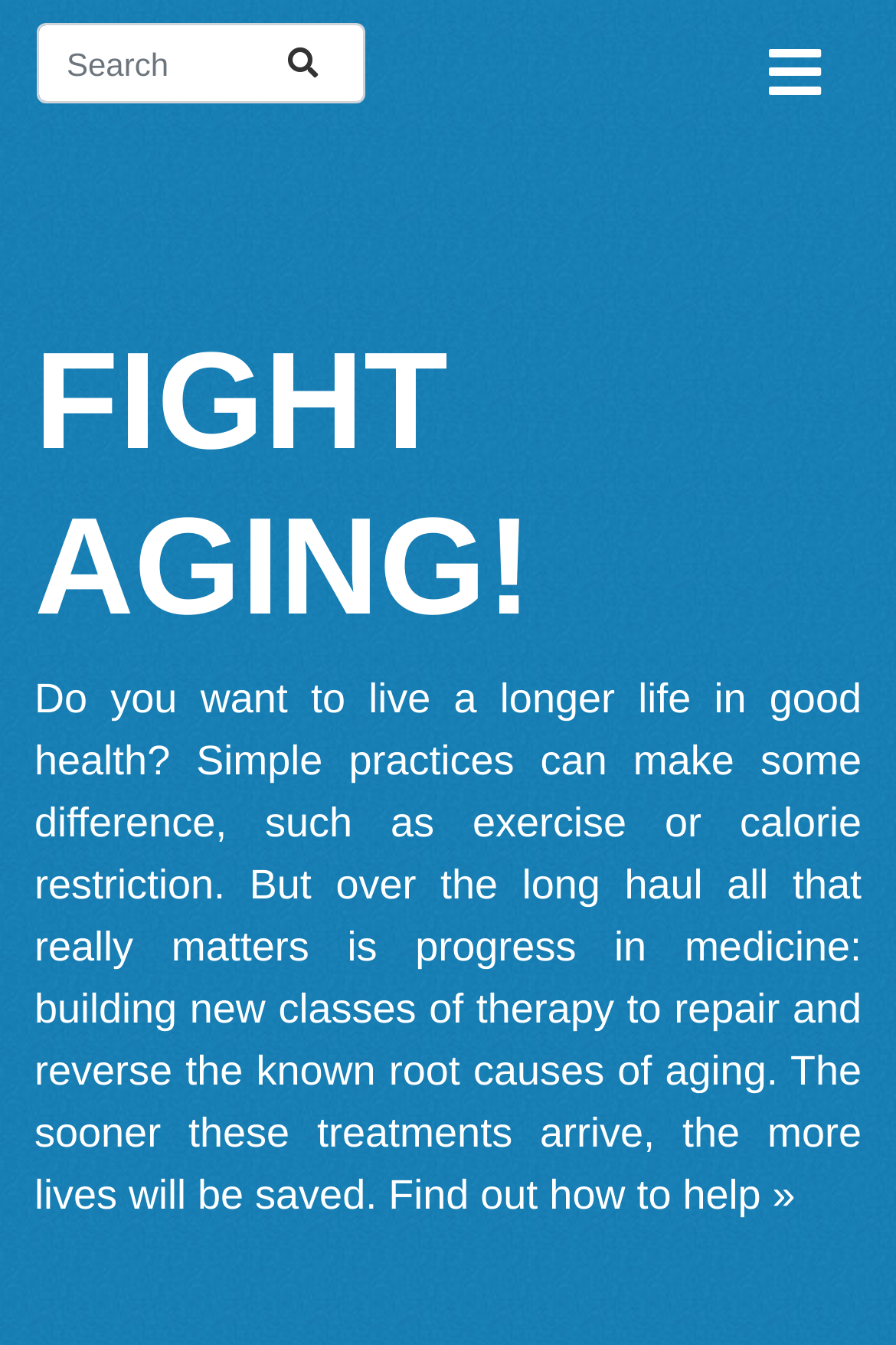Find and provide the bounding box coordinates for the UI element described with: "aria-label="Toggle navigation"".

[0.806, 0.014, 0.959, 0.081]